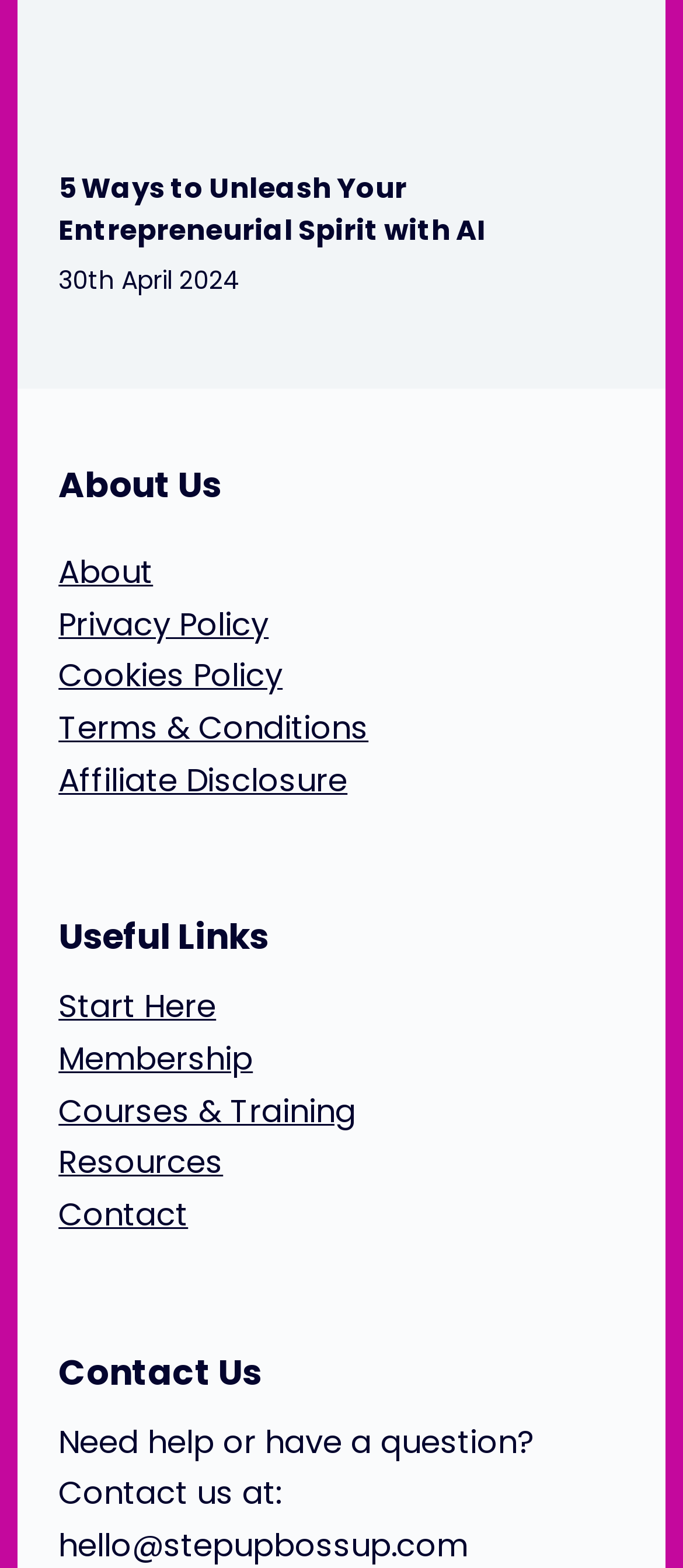Please provide a short answer using a single word or phrase for the question:
What is the date of the latest article?

30th April 2024